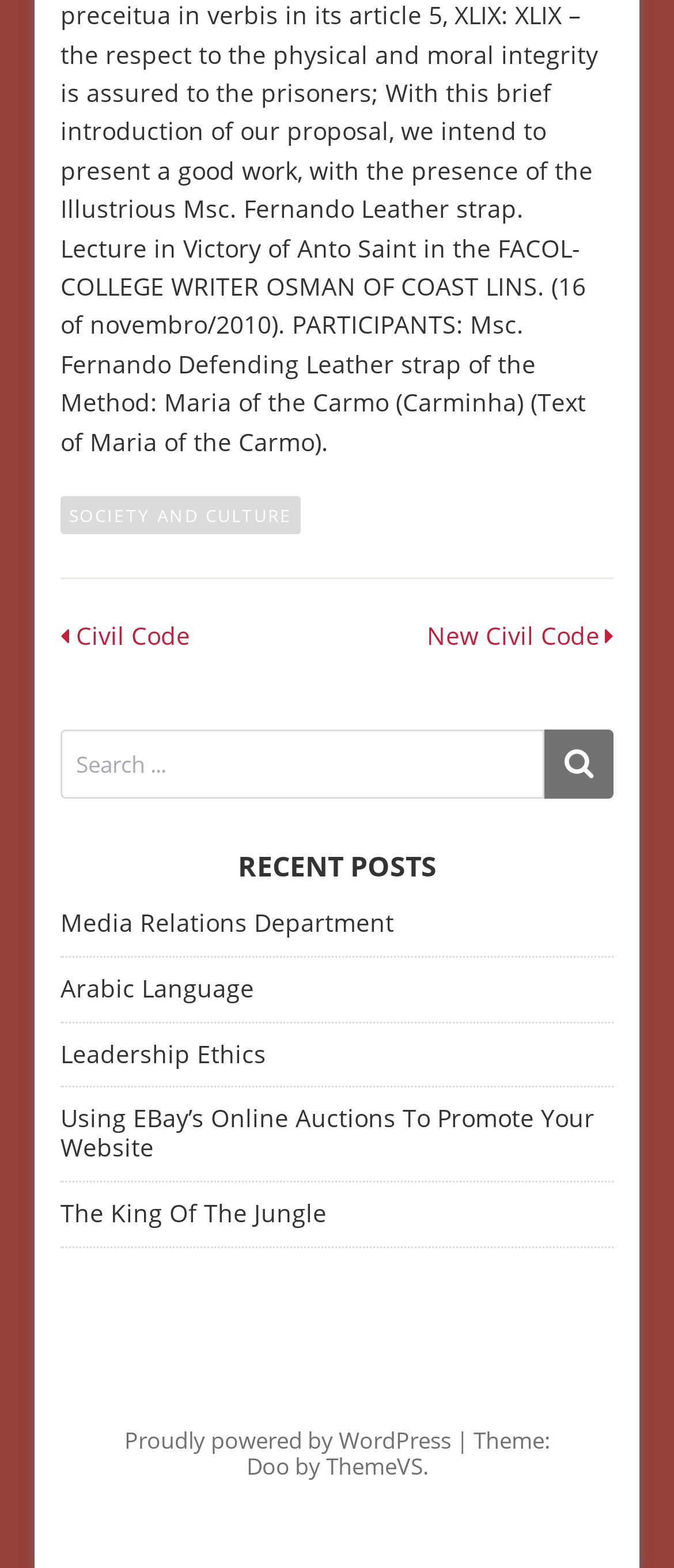Identify the bounding box coordinates for the UI element described as: "The King Of The Jungle".

[0.09, 0.763, 0.485, 0.784]